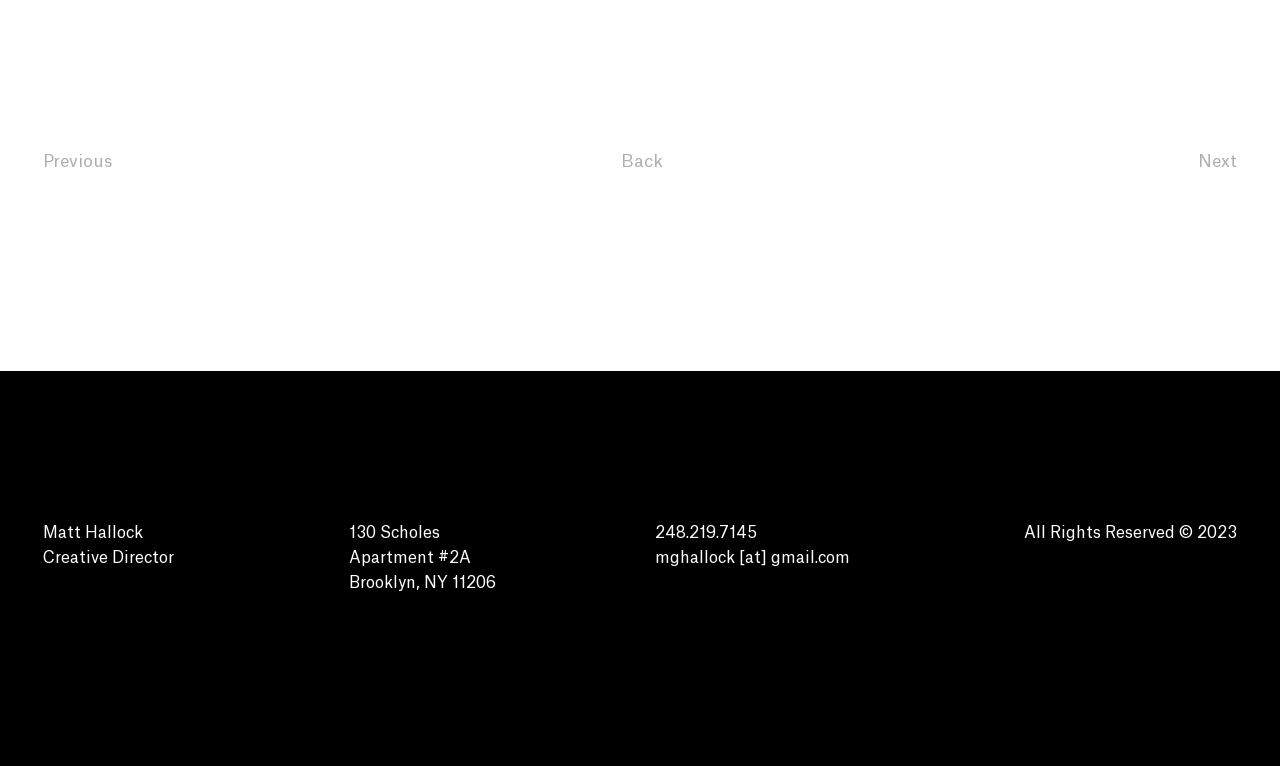What is the year of the copyright?
Look at the screenshot and respond with one word or a short phrase.

2023